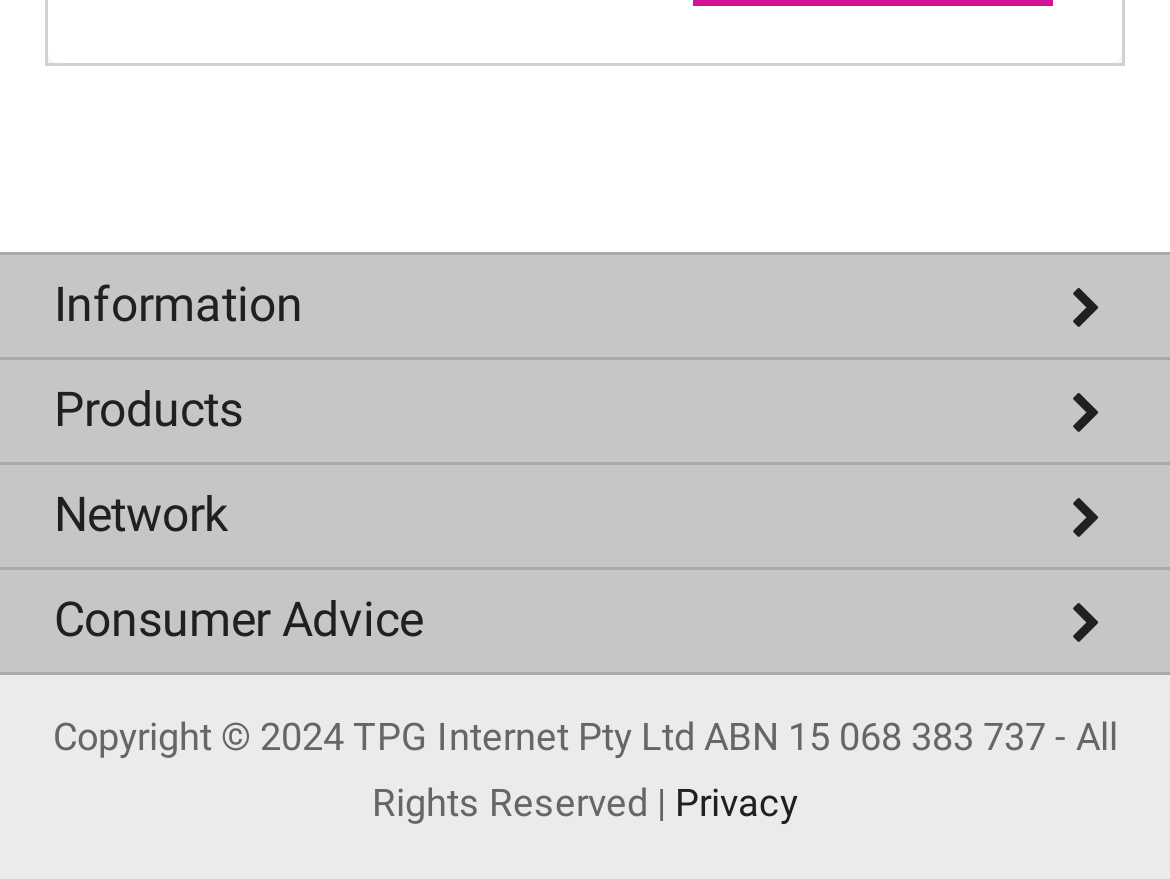Identify the bounding box coordinates of the clickable region to carry out the given instruction: "Explore NBN plans".

[0.0, 0.528, 1.0, 0.636]